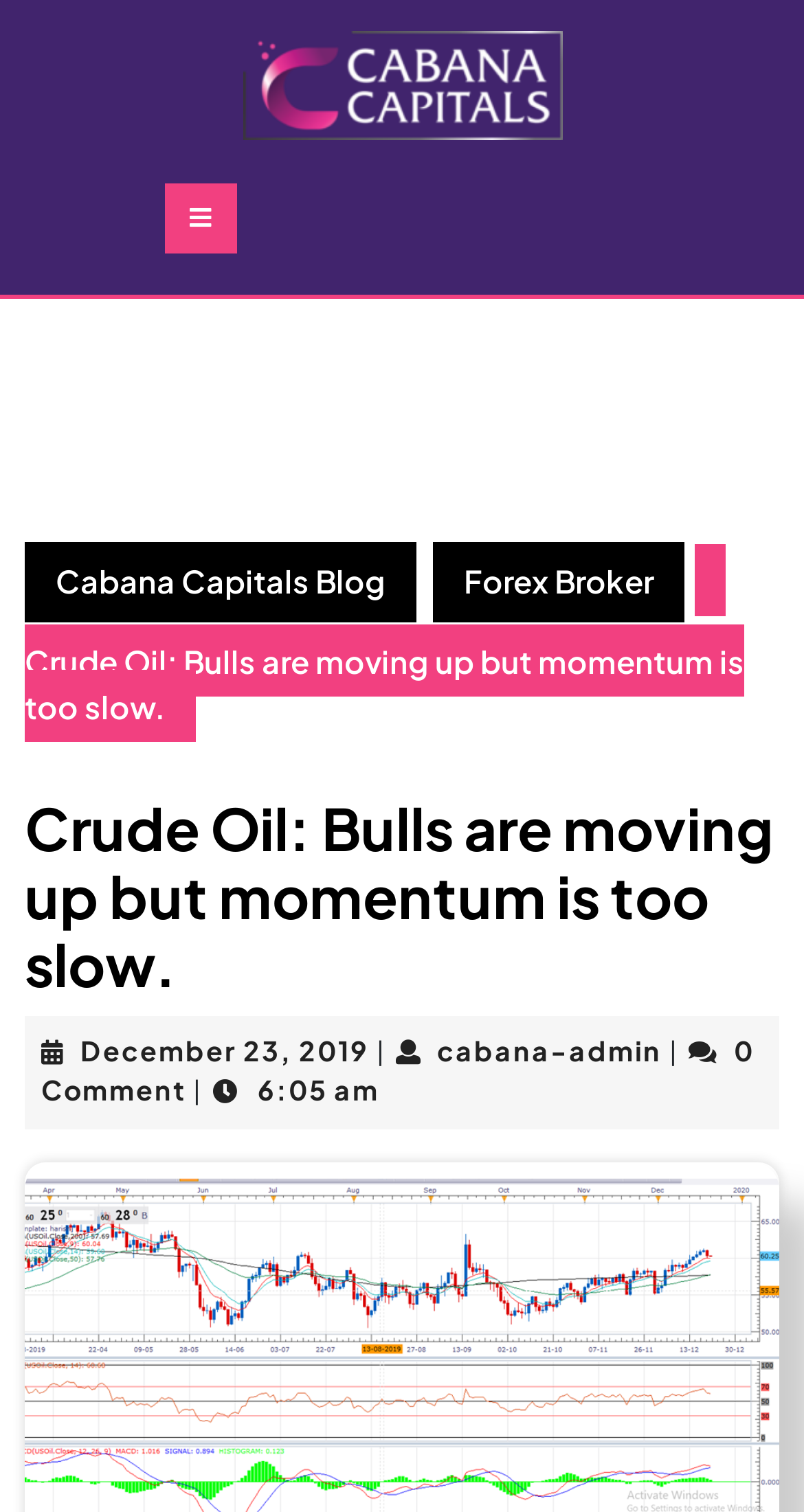Locate the bounding box coordinates of the UI element described by: "On campus, live". The bounding box coordinates should consist of four float numbers between 0 and 1, i.e., [left, top, right, bottom].

None